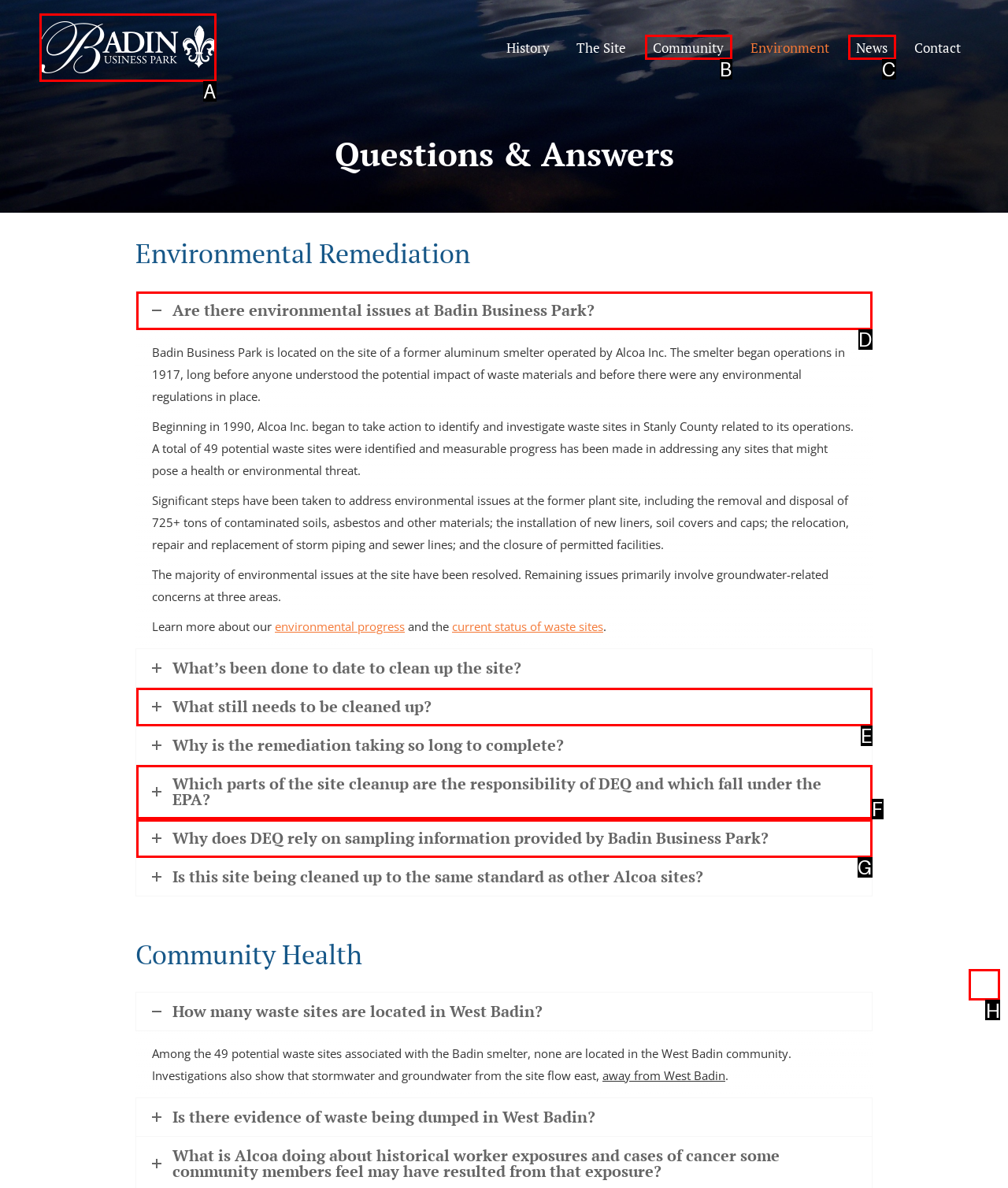Tell me the letter of the UI element to click in order to accomplish the following task: Go to the top of the page
Answer with the letter of the chosen option from the given choices directly.

H